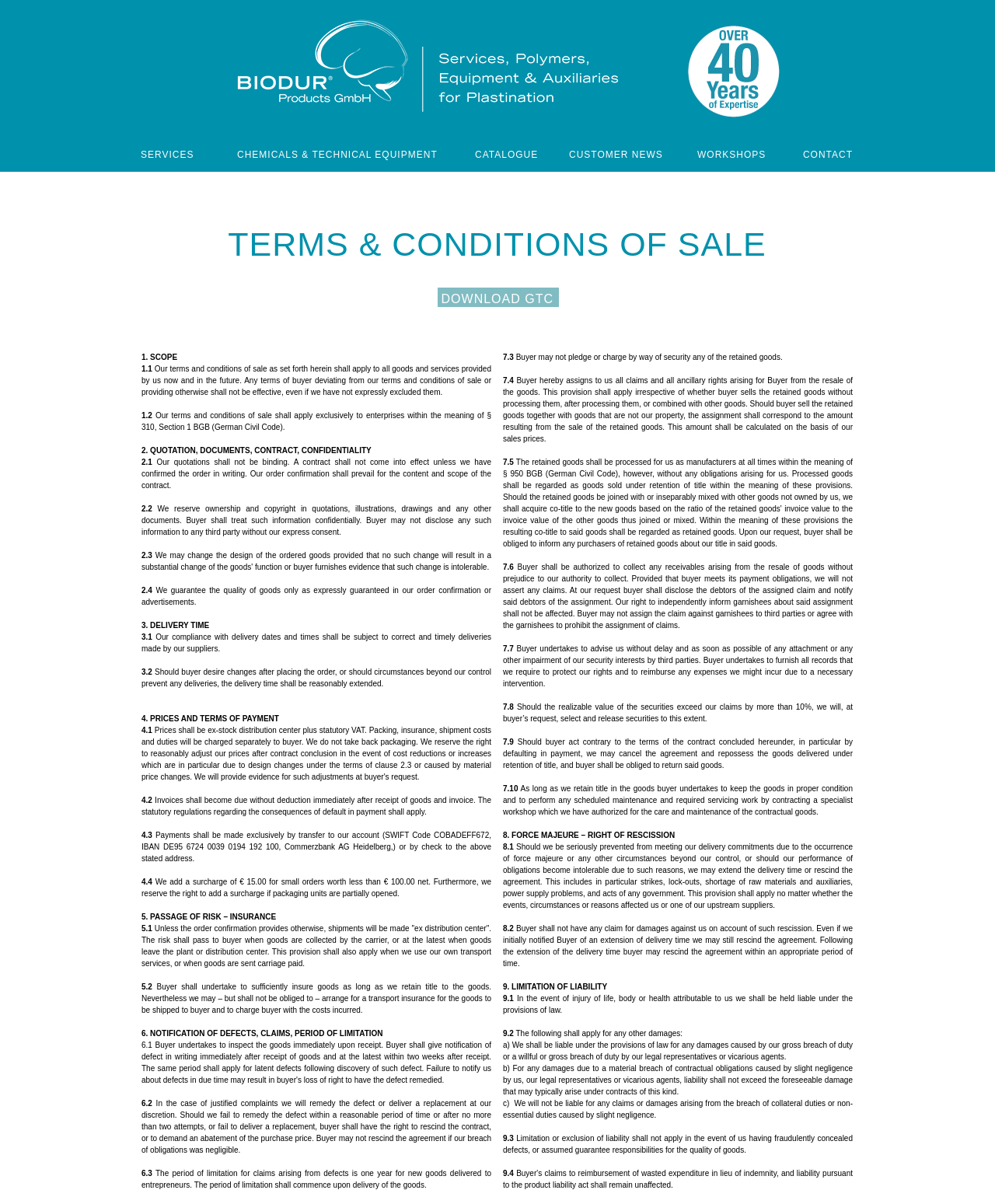Determine the main headline of the webpage and provide its text.

TERMS & CONDITIONS OF SALE